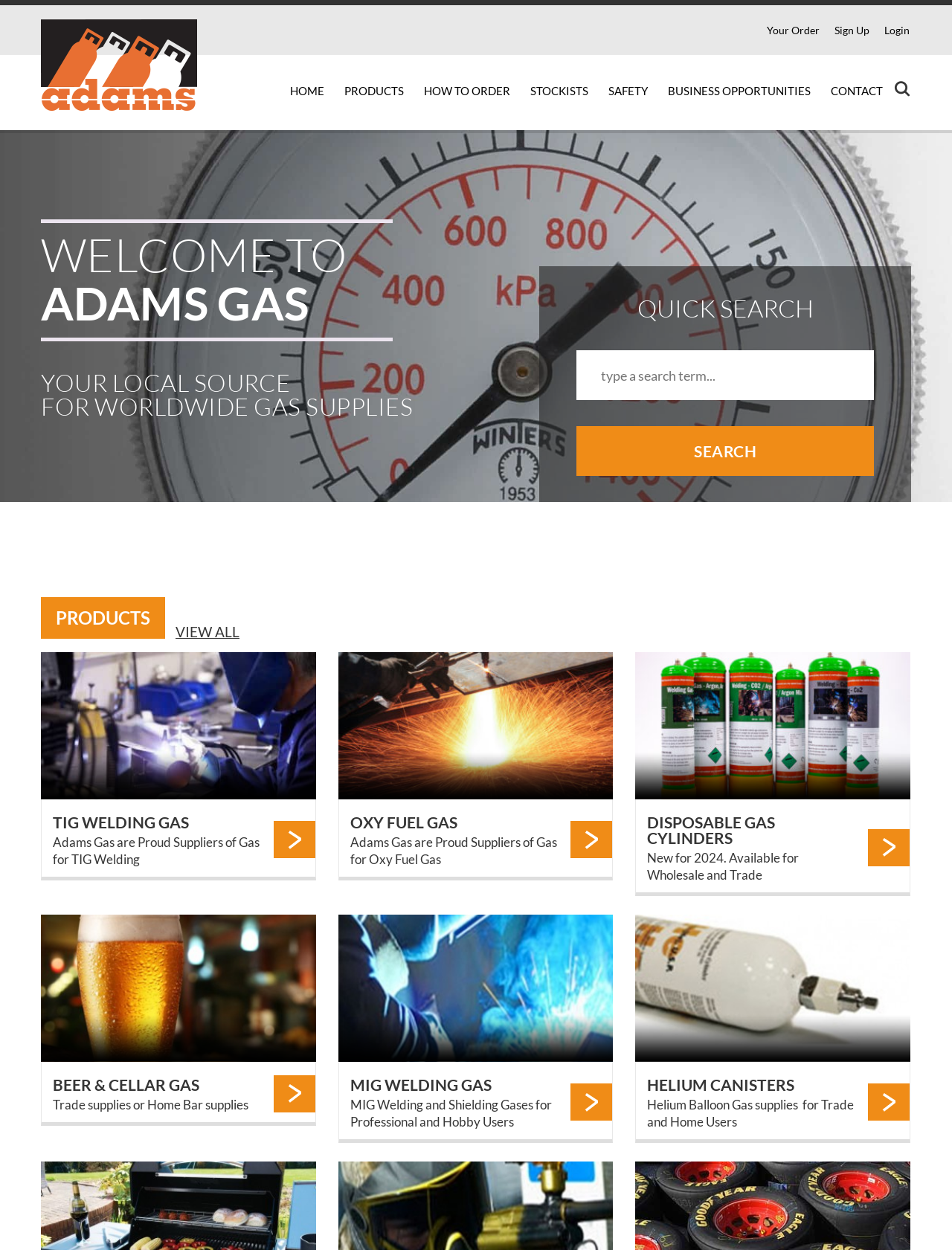Determine the bounding box coordinates of the clickable region to carry out the instruction: "Contact Adams Gas".

[0.873, 0.068, 0.927, 0.083]